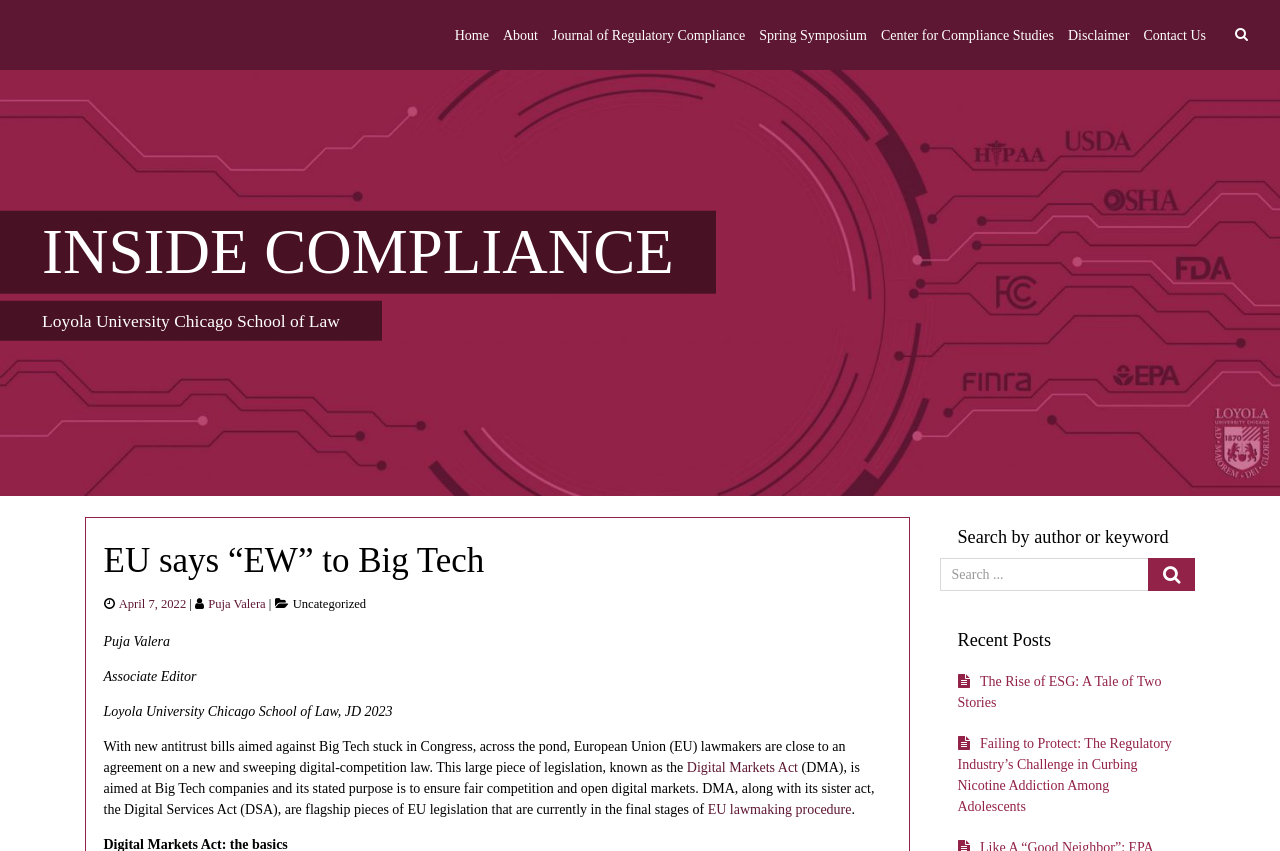Elaborate on the webpage's design and content in a detailed caption.

This webpage is about INSIDE COMPLIANCE, a journal of regulatory compliance. At the top, there are seven links: Home, About, Journal of Regulatory Compliance, Spring Symposium, Center for Compliance Studies, Disclaimer, and Contact Us, followed by a search link. Below these links, there is a large heading "INSIDE COMPLIANCE" with a link to the same title. 

To the right of the heading, there is a static text "Loyola University Chicago School of Law". Below this text, there is a header "EU says “EW” to Big Tech" followed by a static text "Posted on" and a link to the date "April 7, 2022". Next to the date, there is a link to the author "Puja Valera". 

Further down, there are static texts "Categories" and "Uncategorized". Below these texts, there is information about the author Puja Valera, including their title "Associate Editor" and their bio "Loyola University Chicago School of Law, JD 2023". 

The main content of the webpage is an article about the European Union's new digital-competition law, known as the Digital Markets Act (DMA). The article discusses the purpose of the DMA, which is to ensure fair competition and open digital markets, and its relation to the Digital Services Act (DSA). 

To the right of the article, there are three sections: "Search by author or keyword", "Recent Posts", and a search box with a button. The "Recent Posts" section contains two links to other articles: "The Rise of ESG: A Tale of Two Stories" and "Failing to Protect: The Regulatory Industry’s Challenge in Curbing Nicotine Addiction Among Adolescents".